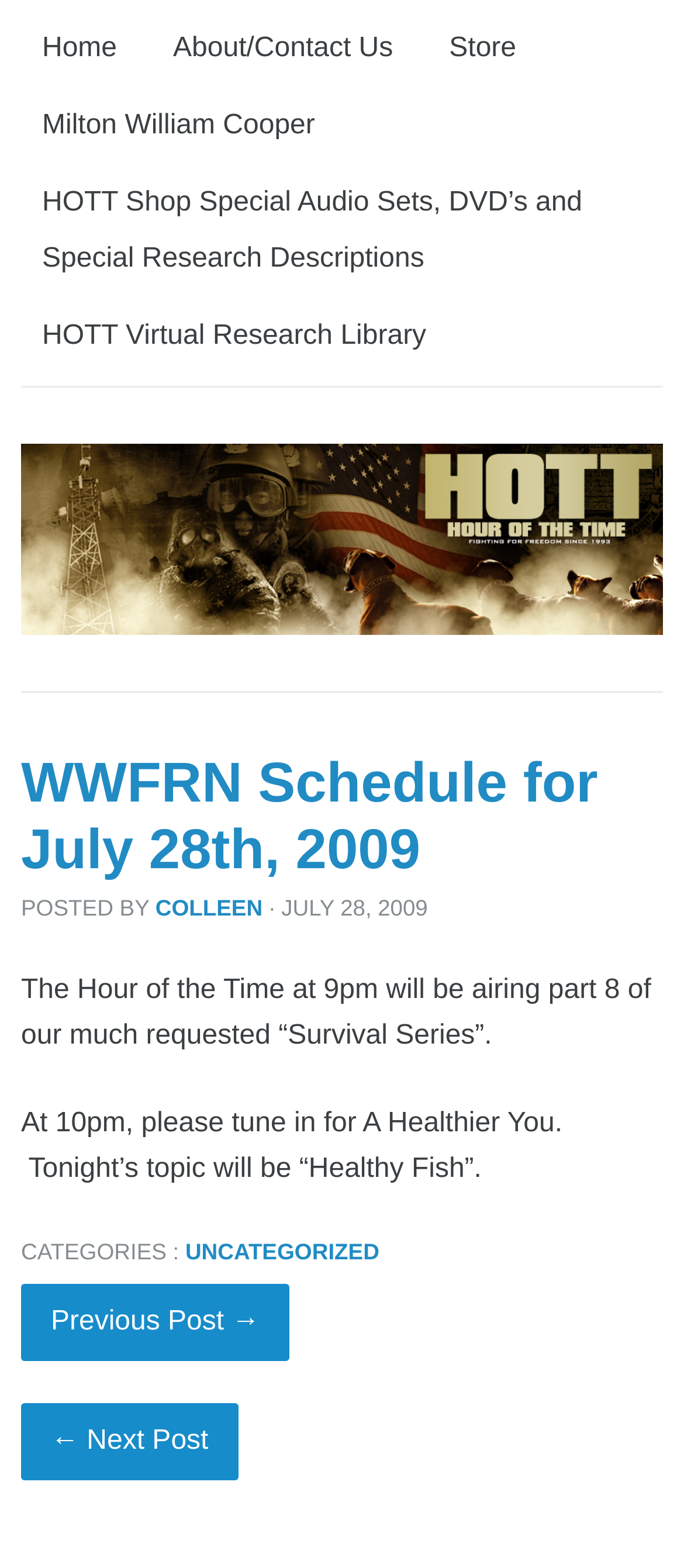What is the principal heading displayed on the webpage?

WWFRN Schedule for July 28th, 2009